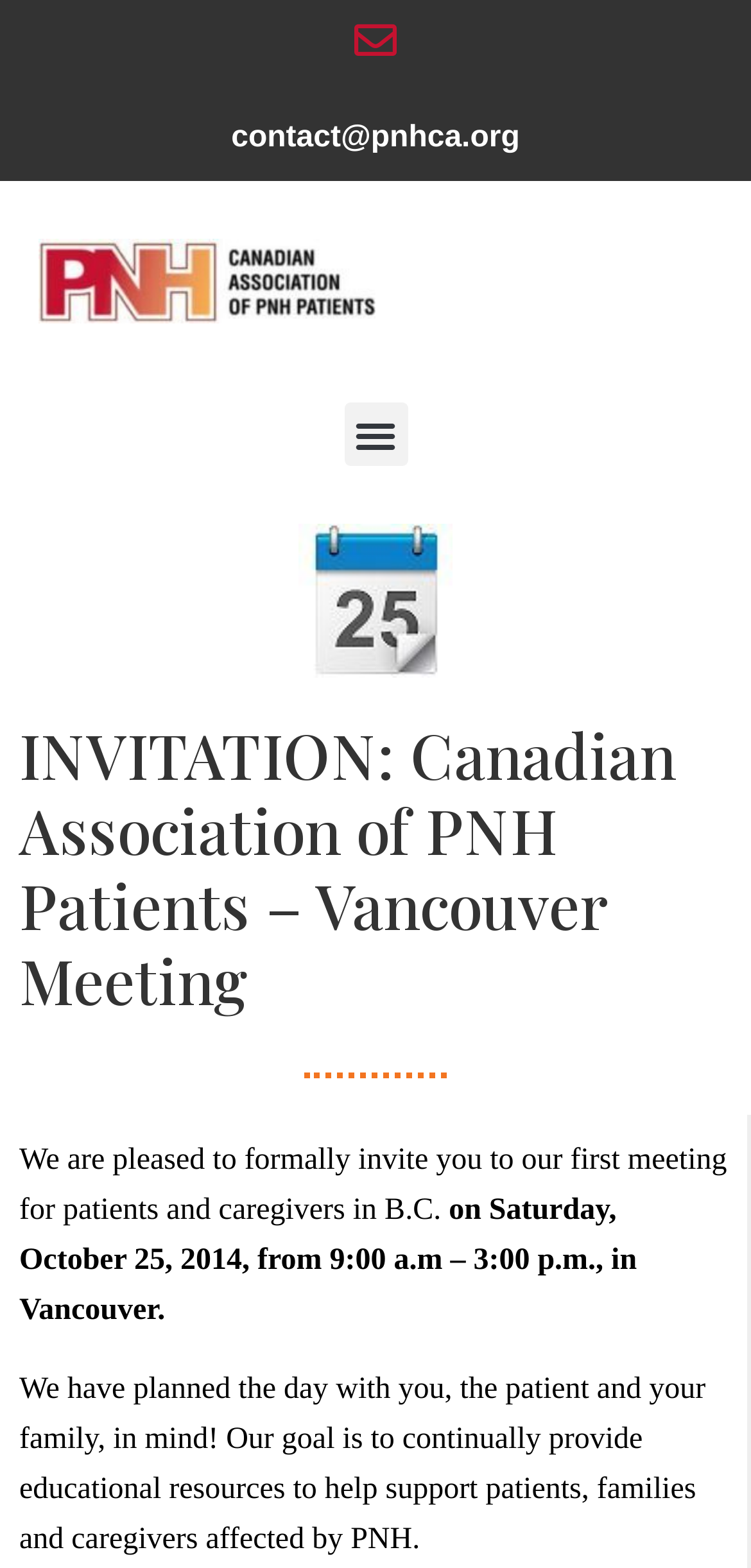Find the bounding box coordinates for the HTML element described as: "3 Comments". The coordinates should consist of four float values between 0 and 1, i.e., [left, top, right, bottom].

None